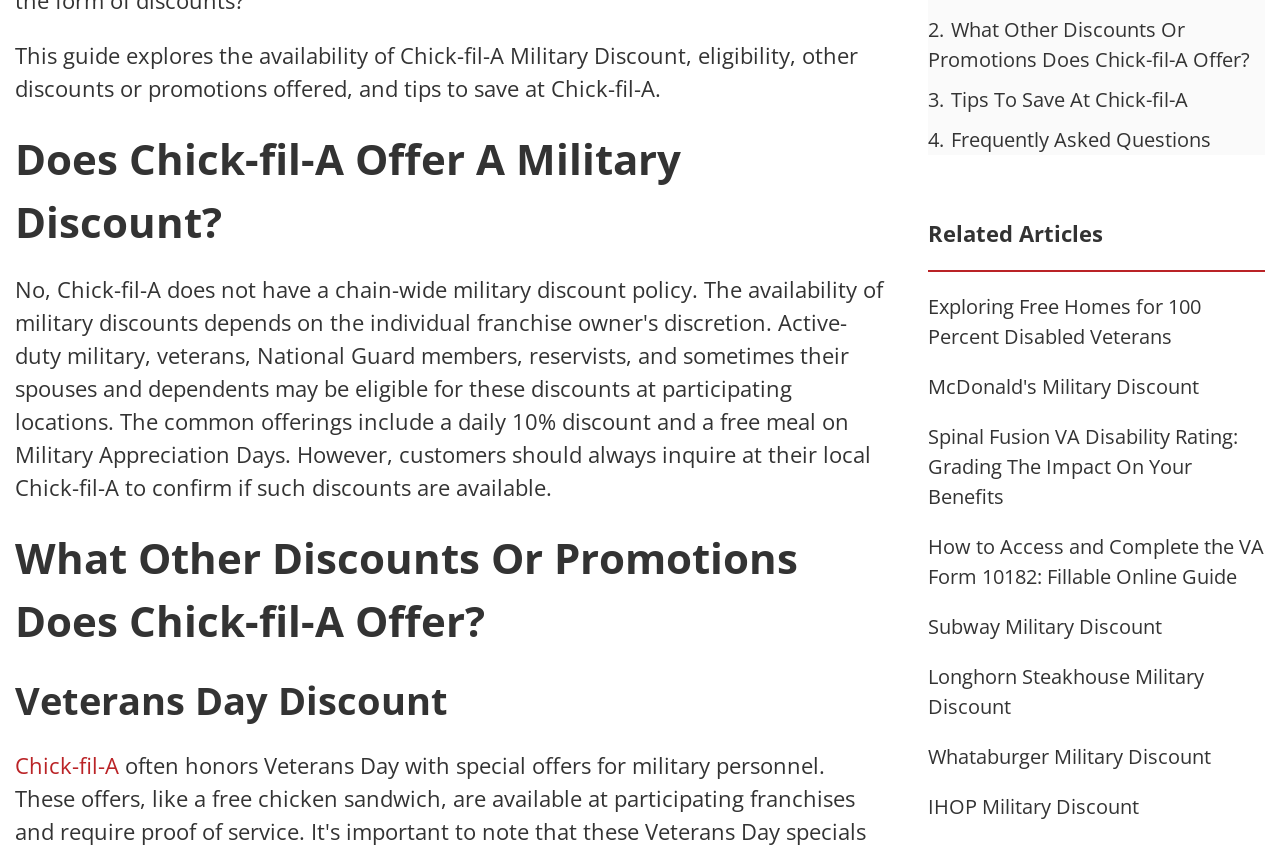Determine the bounding box coordinates in the format (top-left x, top-left y, bottom-right x, bottom-right y). Ensure all values are floating point numbers between 0 and 1. Identify the bounding box of the UI element described by: 4. Frequently Asked Questions

[0.725, 0.149, 0.946, 0.181]